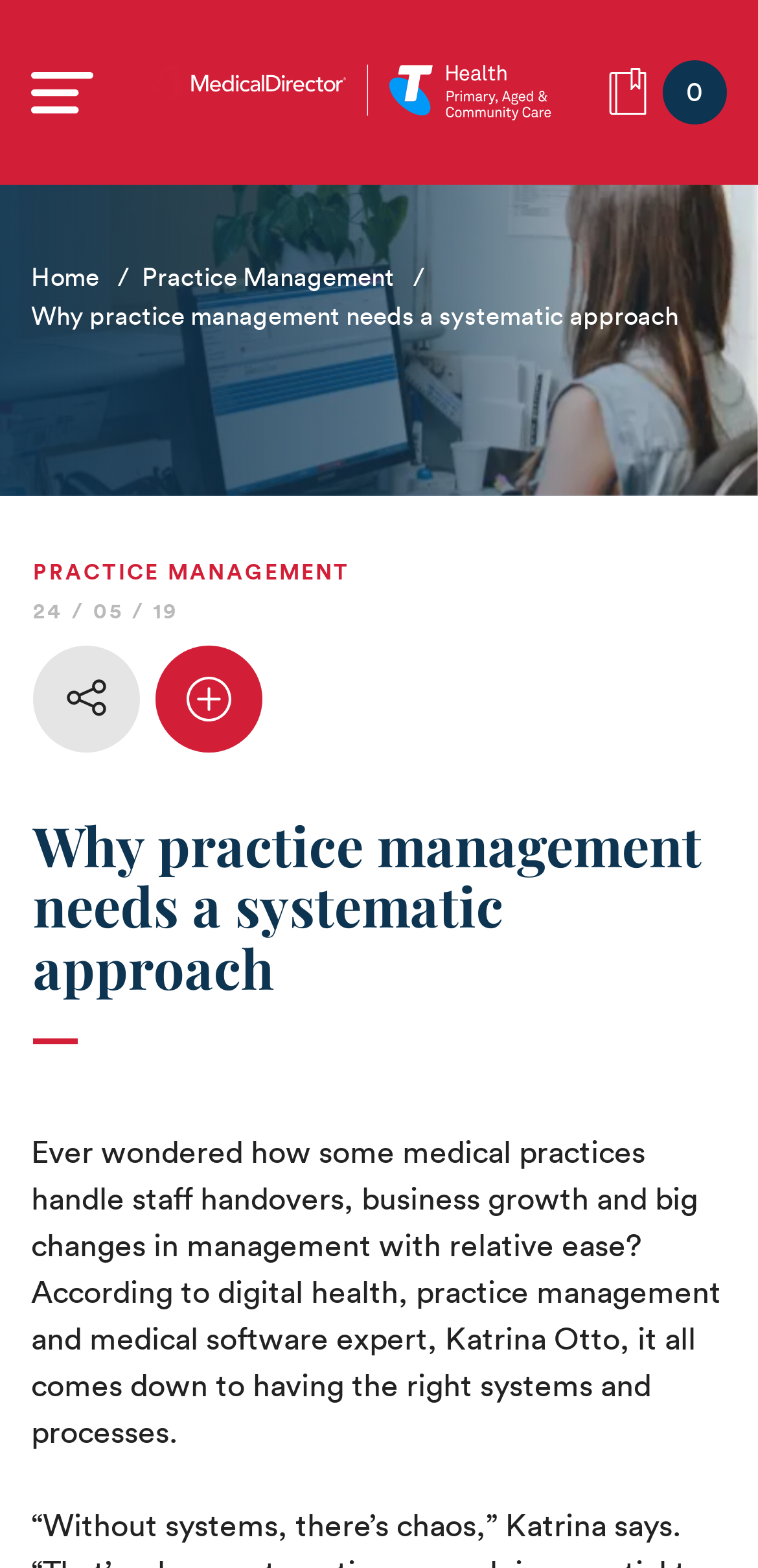What is the topic of the article? From the image, respond with a single word or brief phrase.

Practice Management